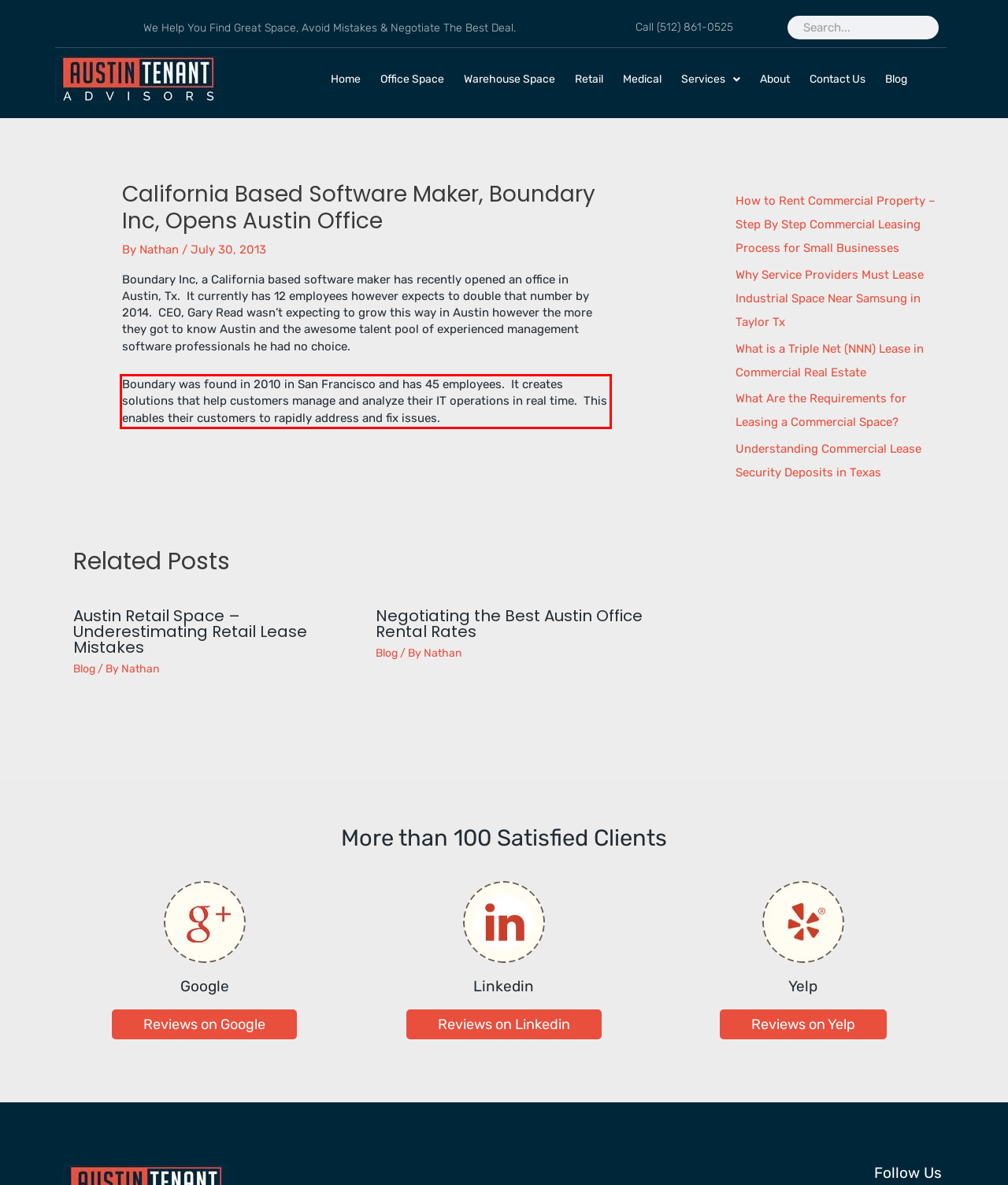Please examine the screenshot of the webpage and read the text present within the red rectangle bounding box.

Boundary was found in 2010 in San Francisco and has 45 employees. It creates solutions that help customers manage and analyze their IT operations in real time. This enables their customers to rapidly address and fix issues.